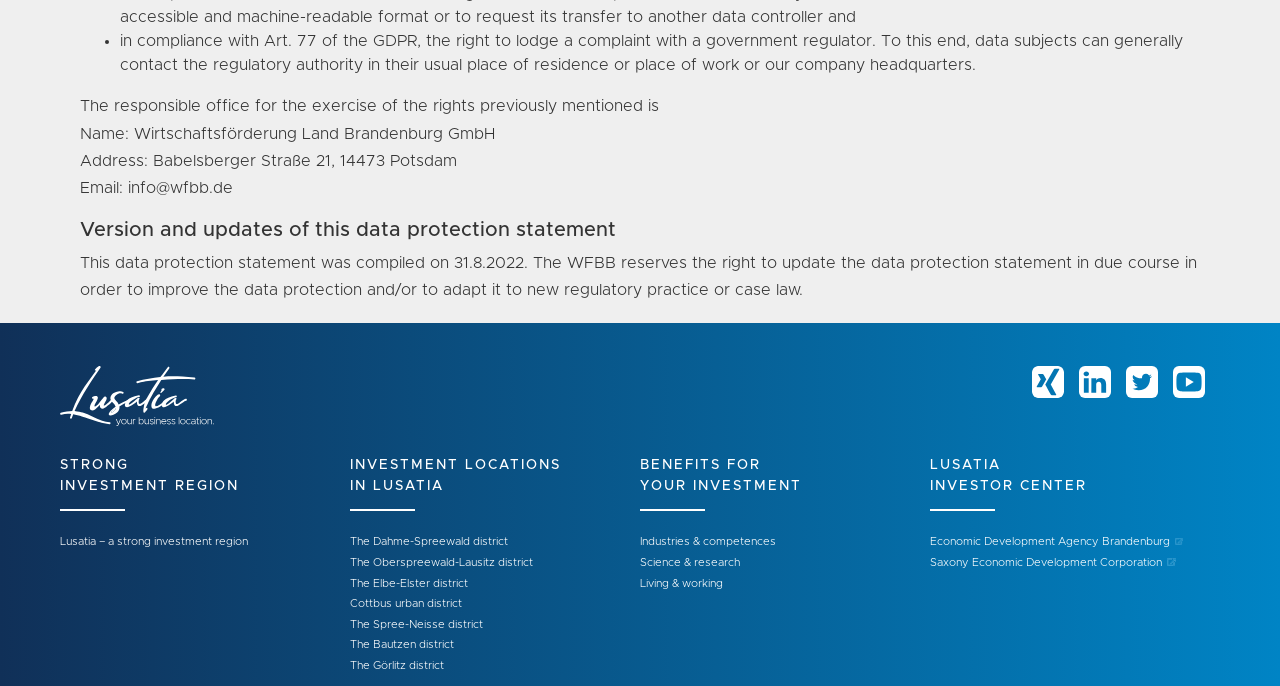Determine the bounding box coordinates of the area to click in order to meet this instruction: "Click on Xing".

[0.806, 0.534, 0.831, 0.58]